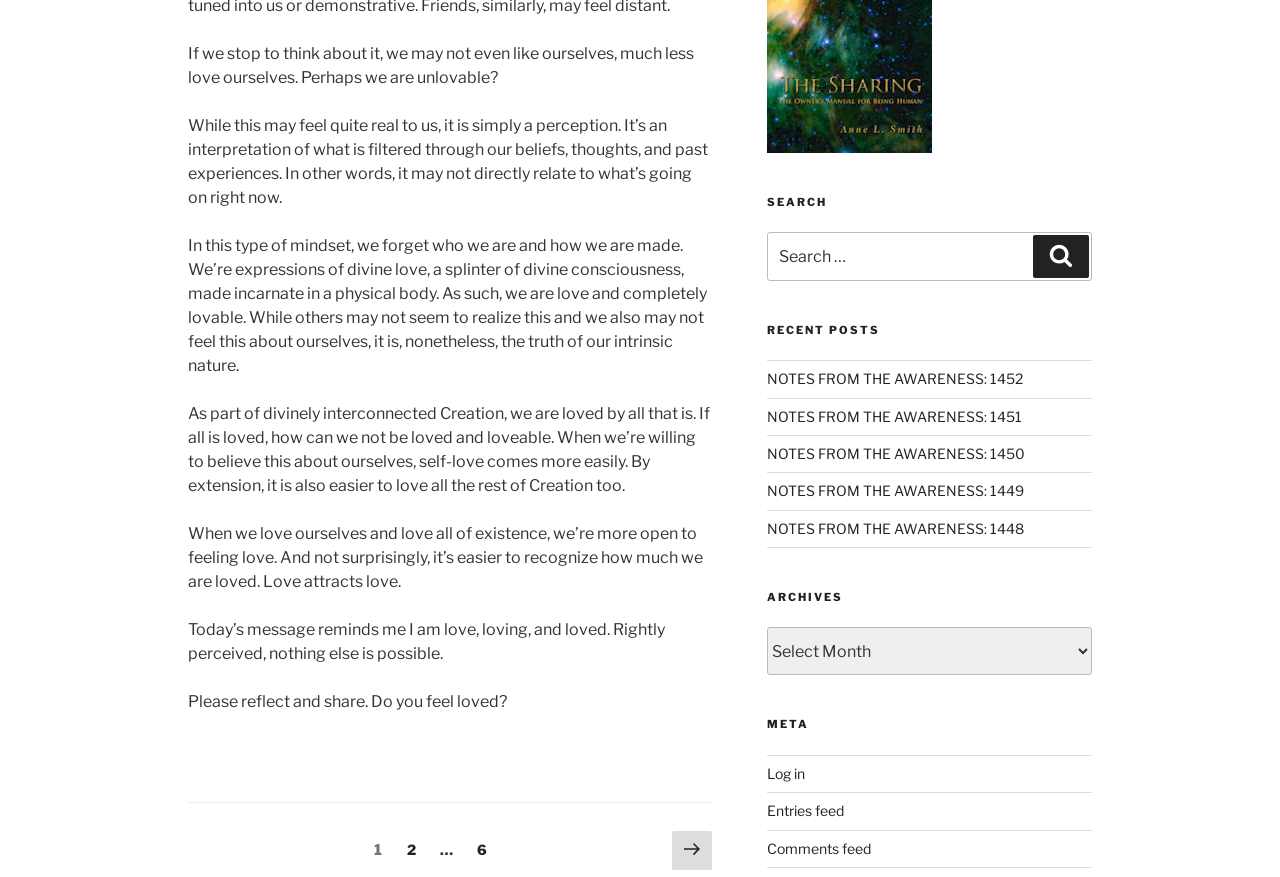Given the element description Search, predict the bounding box coordinates for the UI element in the webpage screenshot. The format should be (top-left x, top-left y, bottom-right x, bottom-right y), and the values should be between 0 and 1.

[0.807, 0.268, 0.851, 0.317]